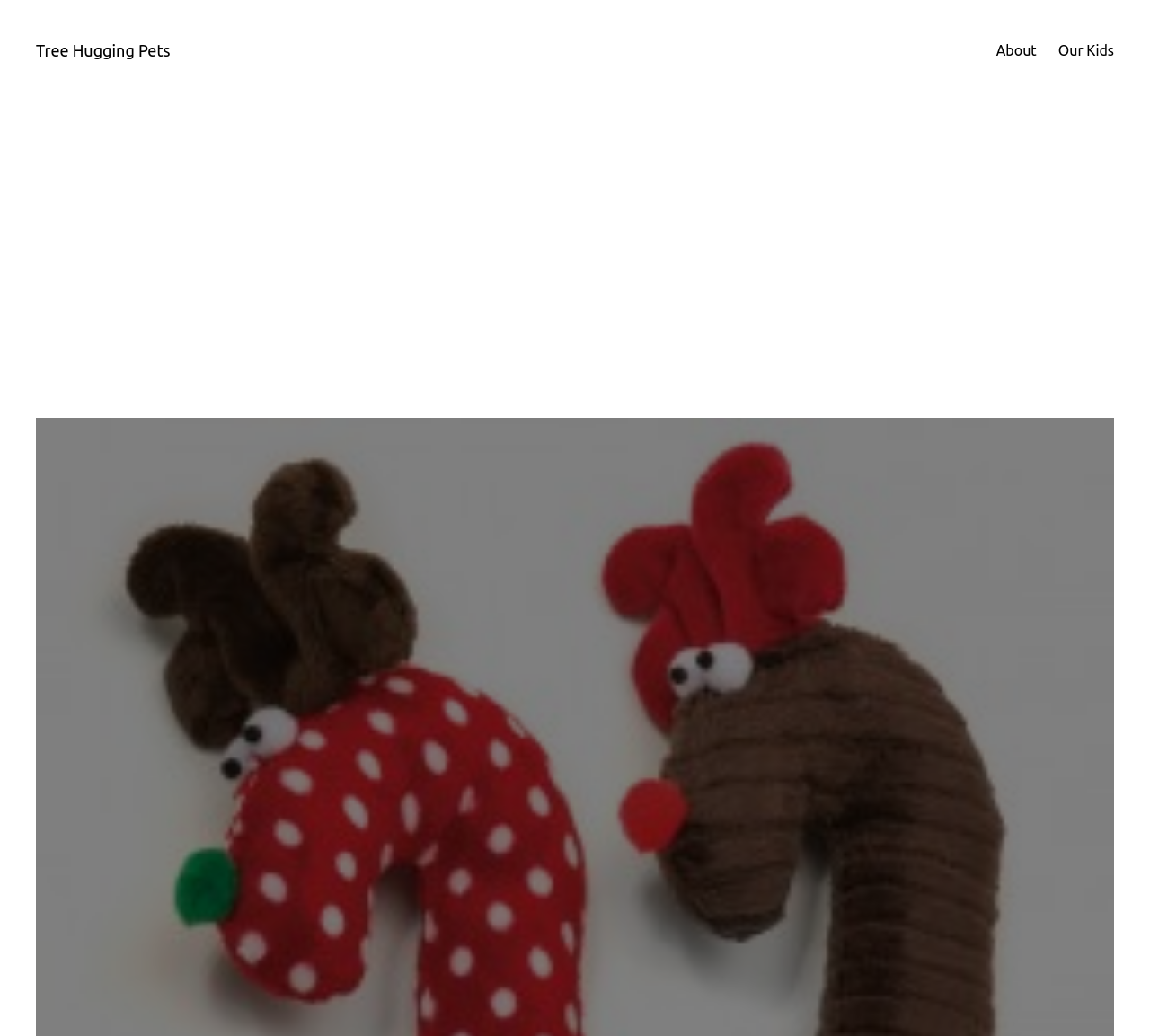Identify the bounding box of the UI element that matches this description: "About".

[0.866, 0.038, 0.901, 0.06]